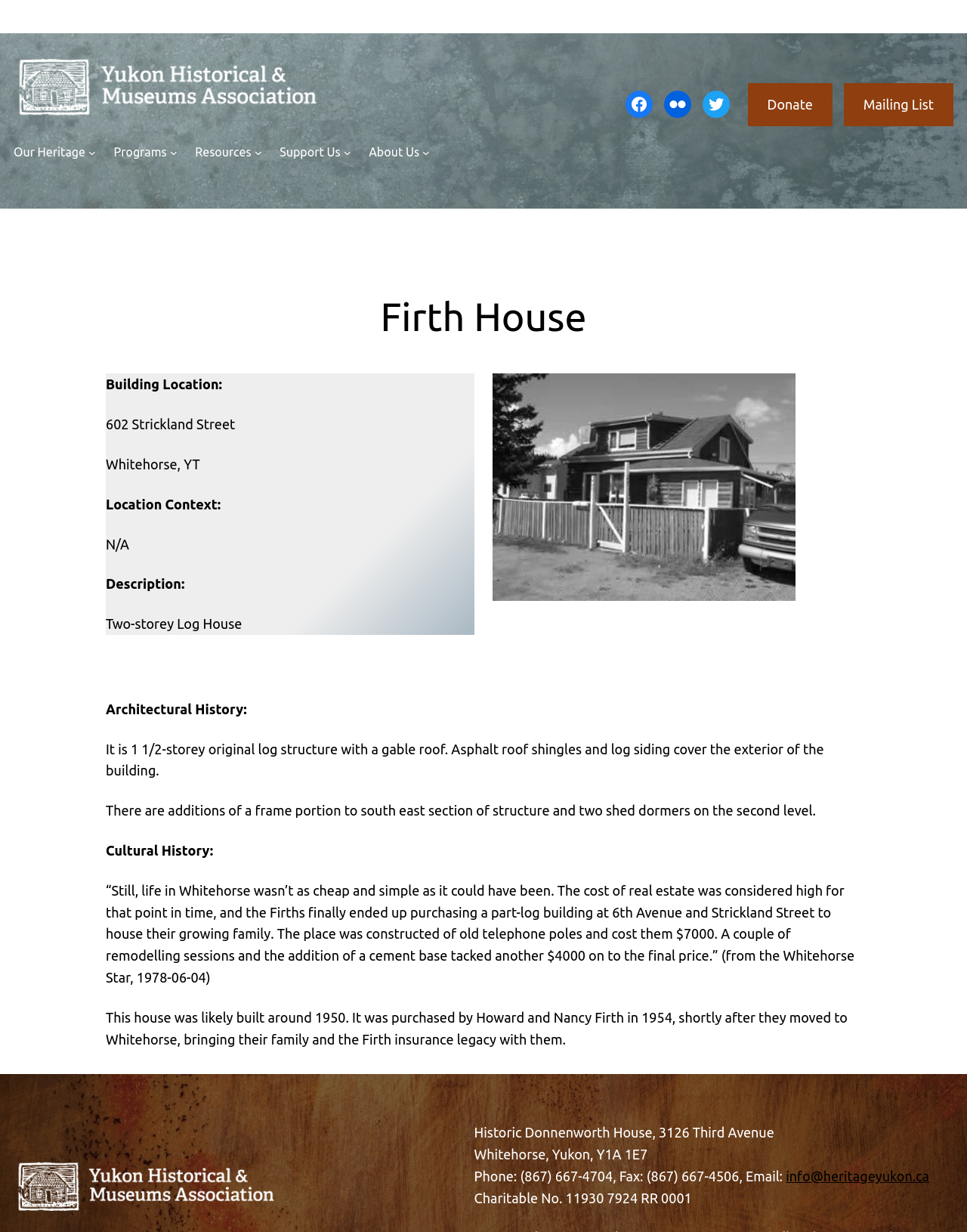Answer the following in one word or a short phrase: 
What is the phone number of the Yukon Historical and Museums Association?

(867) 667-4704